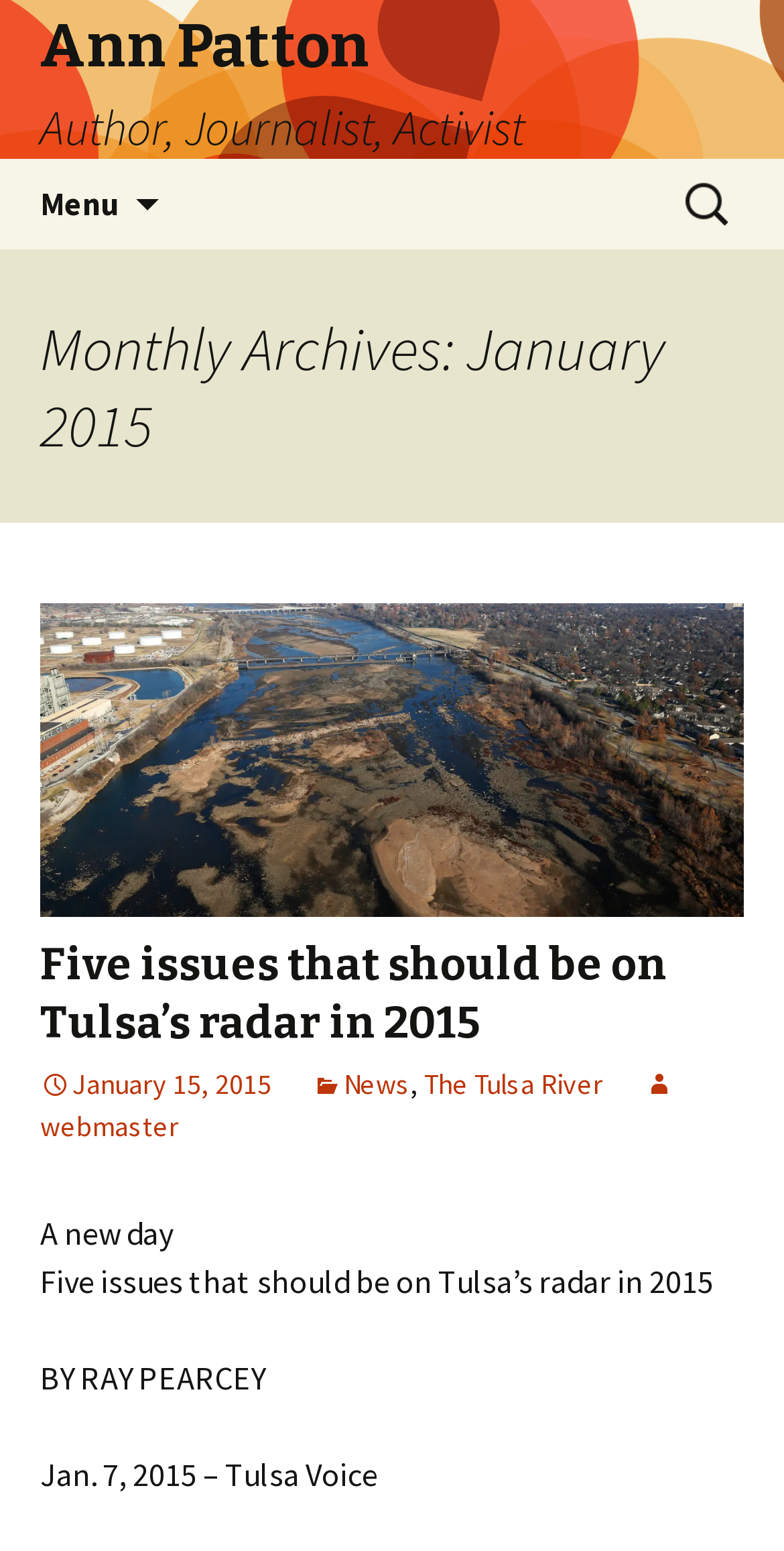Could you locate the bounding box coordinates for the section that should be clicked to accomplish this task: "Search for something".

[0.862, 0.104, 0.949, 0.159]